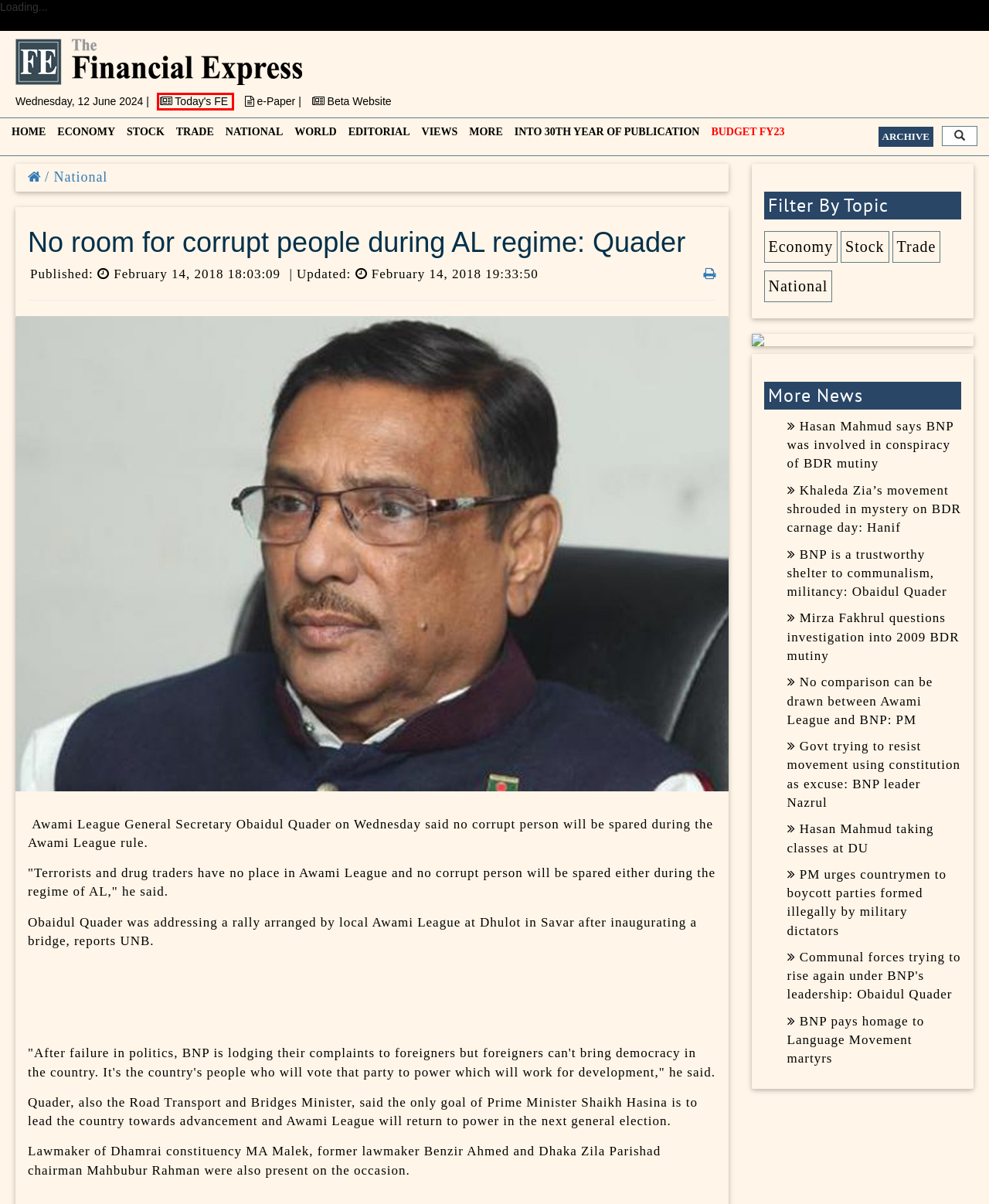Please examine the screenshot provided, which contains a red bounding box around a UI element. Select the webpage description that most accurately describes the new page displayed after clicking the highlighted element. Here are the candidates:
A. Finance News: Latest Financial News, Finance News today in Bangladesh
B. Communal forces trying to rise again under BNP's leadership: Obaidul Quader
C. Hasan Mahmud taking classes at DU
D. Financial Express Epaper
E. The Financial Express | First Financial Daily of Bangladesh
F. BNP is a trustworthy shelter to communalism, militancy: Obaidul Quader
G. Govt trying to resist movement using constitution as excuse: BNP leader Nazrul
H. BNP pays homage to Language Movement martyrs

A